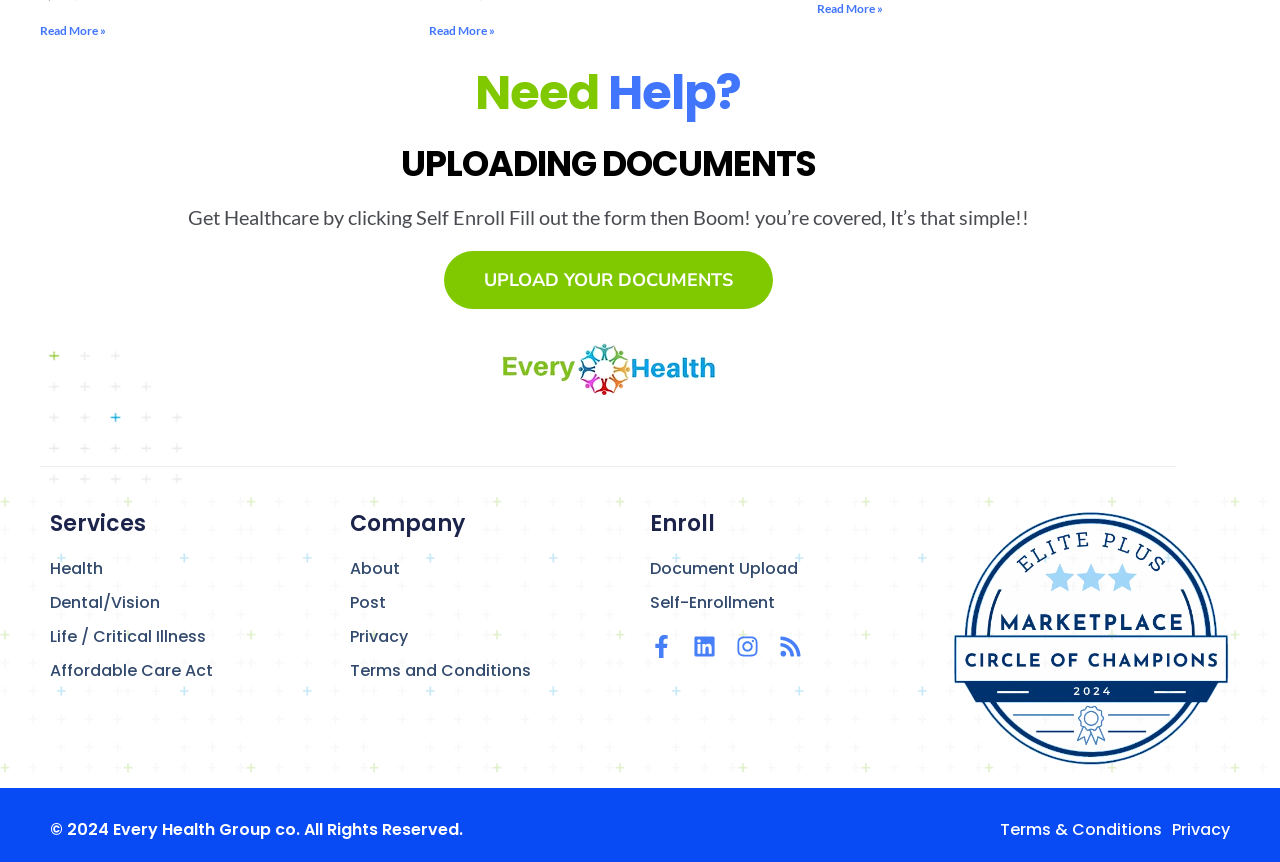Using the webpage screenshot, find the UI element described by Document Upload. Provide the bounding box coordinates in the format (top-left x, top-left y, bottom-right x, bottom-right y), ensuring all values are floating point numbers between 0 and 1.

[0.508, 0.646, 0.727, 0.674]